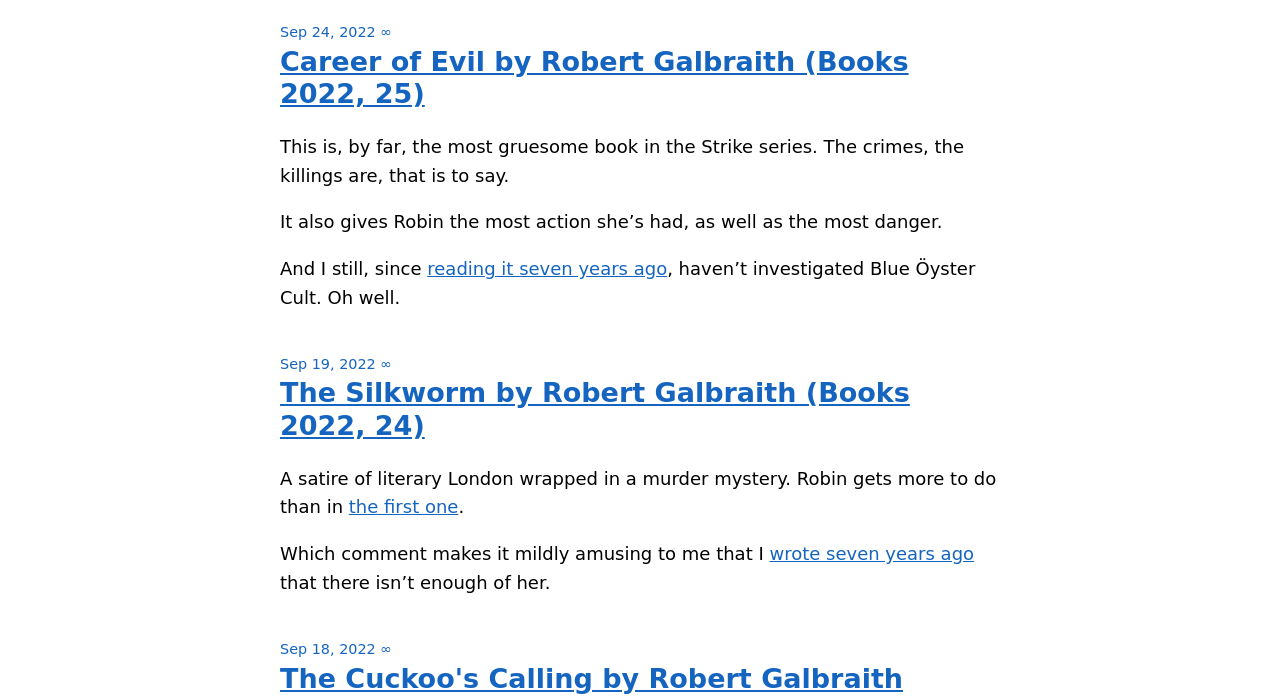What is the author of the books reviewed on this webpage?
Using the information from the image, give a concise answer in one word or a short phrase.

Robert Galbraith